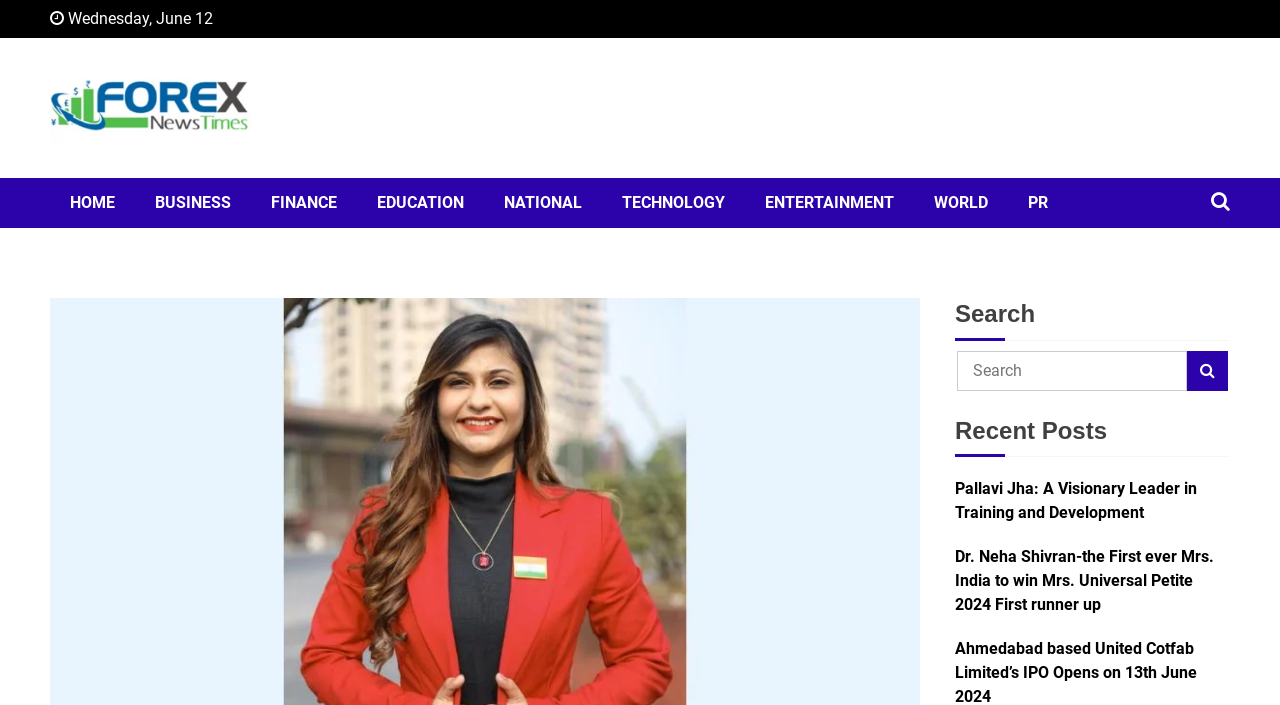Please identify the bounding box coordinates of the element's region that I should click in order to complete the following instruction: "Search for a topic". The bounding box coordinates consist of four float numbers between 0 and 1, i.e., [left, top, right, bottom].

[0.748, 0.497, 0.928, 0.554]